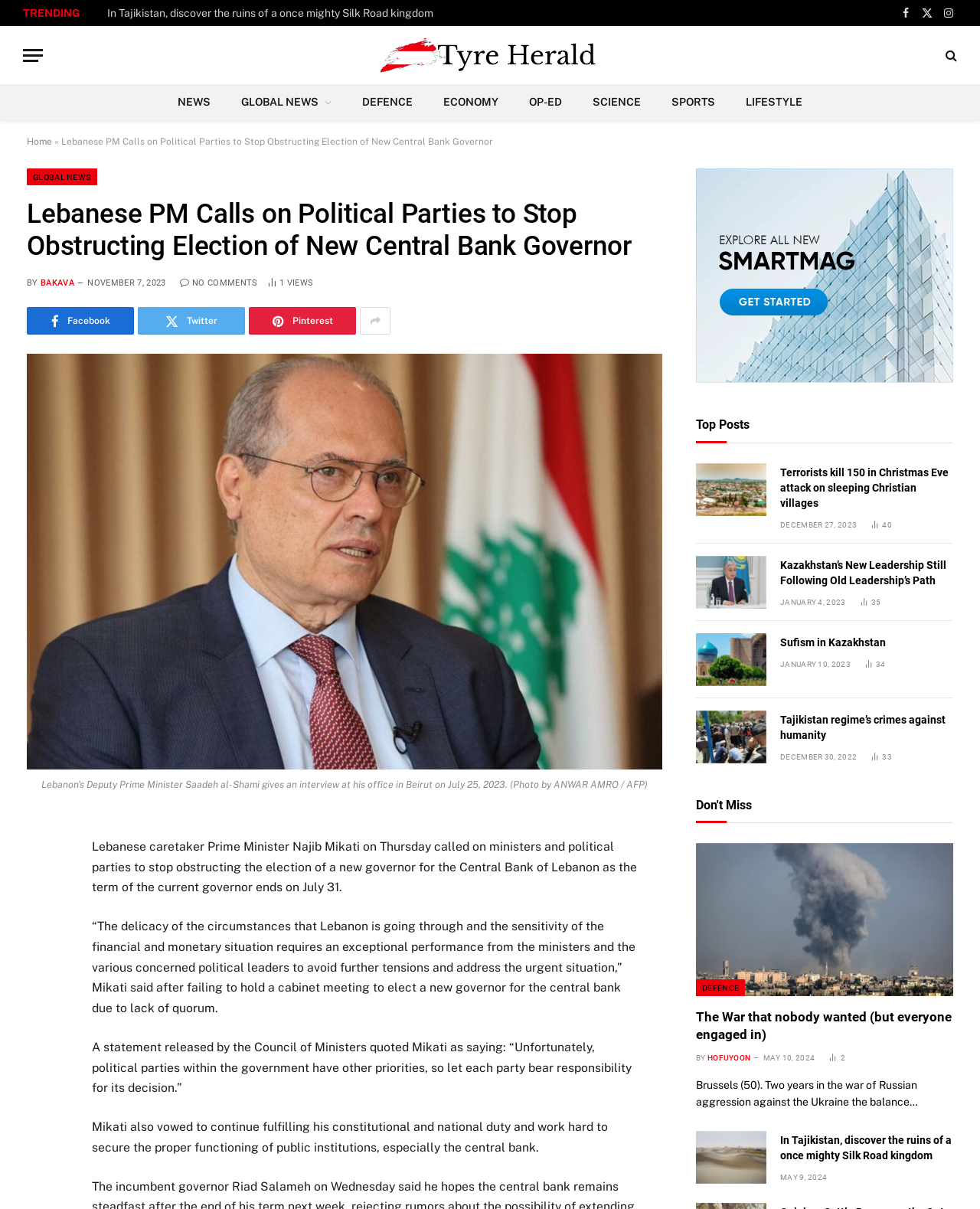Locate the bounding box coordinates of the region to be clicked to comply with the following instruction: "Read the article 'Terrorists kill 150 in Christmas Eve attack on sleeping Christian villages'". The coordinates must be four float numbers between 0 and 1, in the form [left, top, right, bottom].

[0.71, 0.383, 0.782, 0.427]